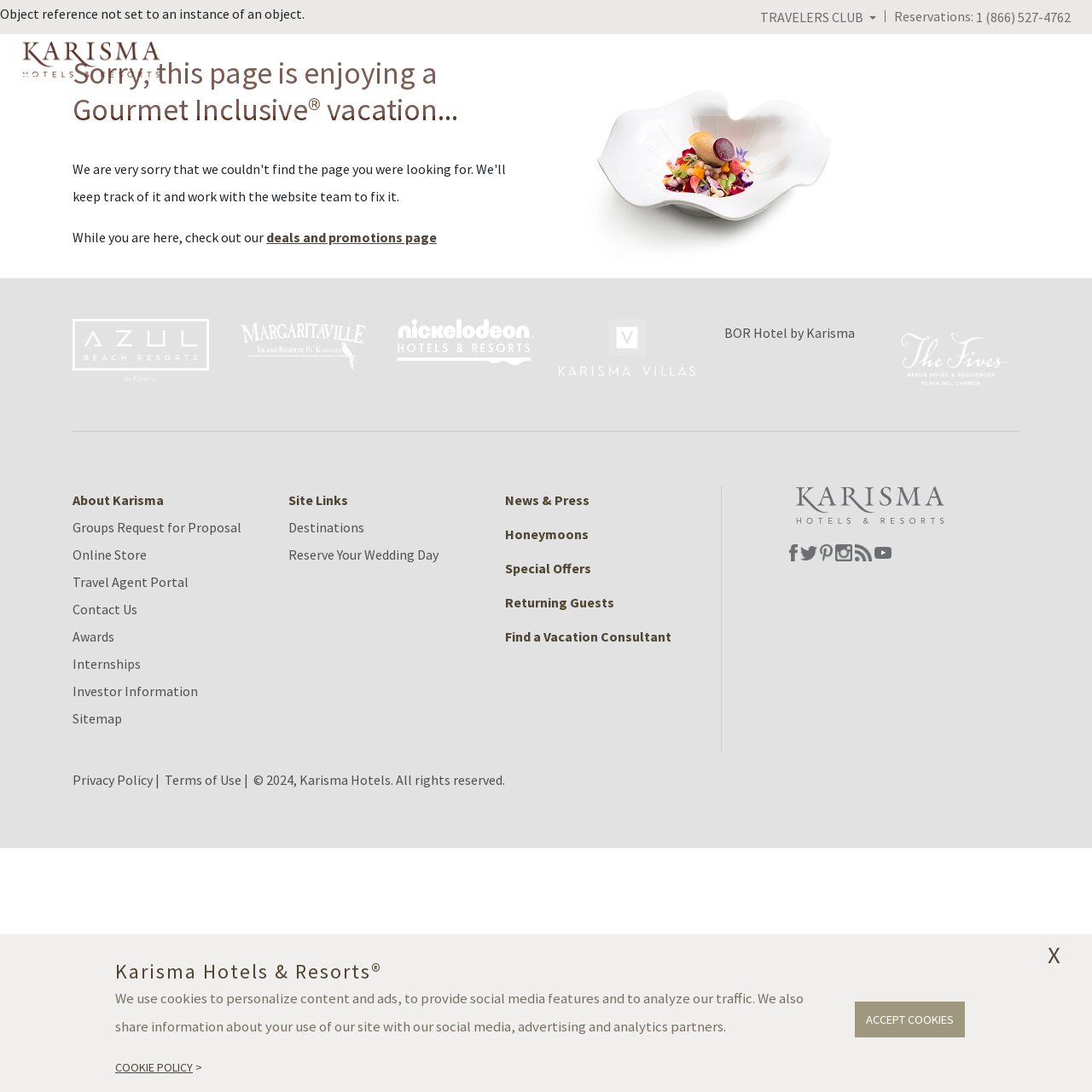Please identify the bounding box coordinates of the area that needs to be clicked to fulfill the following instruction: "Visit the Azul Beach Resorts page."

[0.066, 0.311, 0.191, 0.327]